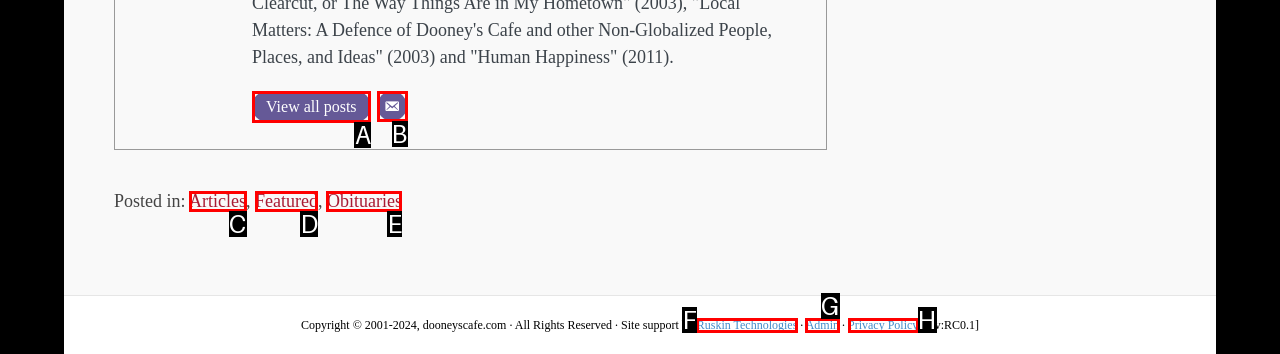Which UI element matches this description: Privacy Policy?
Reply with the letter of the correct option directly.

H